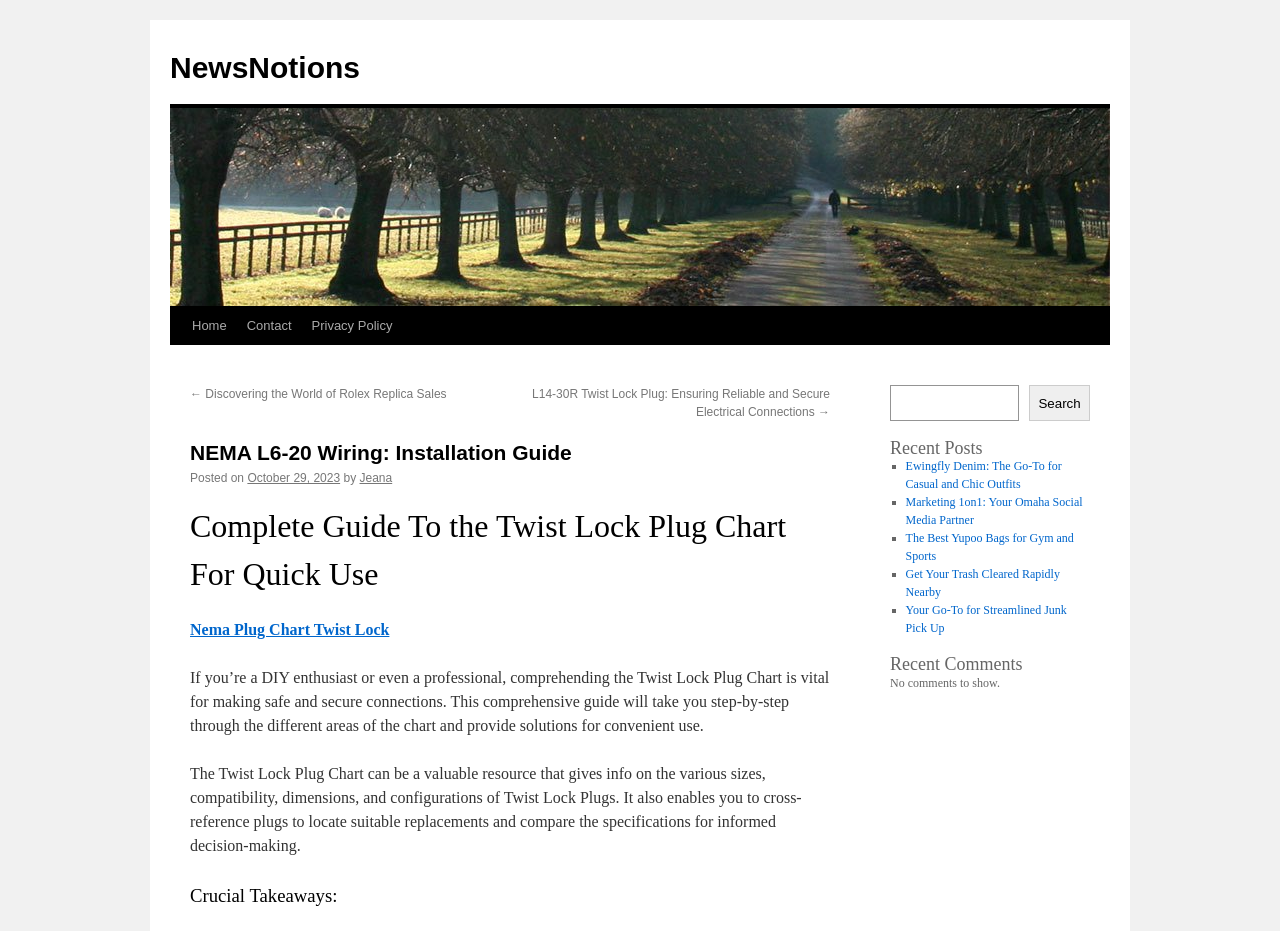What is the category of the article 'Ewingfly Denim: The Go-To for Casual and Chic Outfits'?
Craft a detailed and extensive response to the question.

The article 'Ewingfly Denim: The Go-To for Casual and Chic Outfits' is categorized under 'Recent Posts', which is indicated by its location under the heading 'Recent Posts' on the webpage.